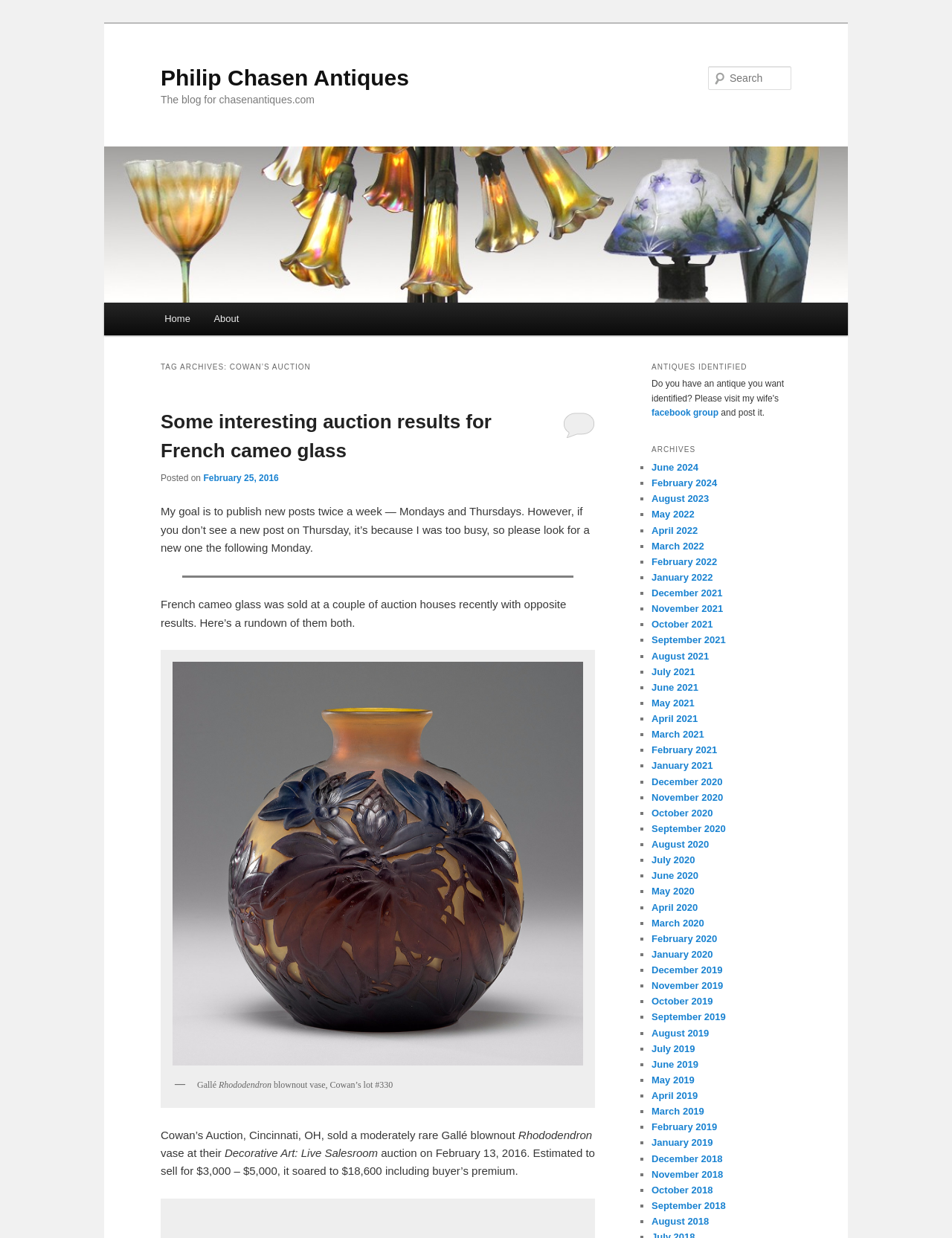Using the provided element description: "February 25, 2016", identify the bounding box coordinates. The coordinates should be four floats between 0 and 1 in the order [left, top, right, bottom].

[0.214, 0.382, 0.293, 0.39]